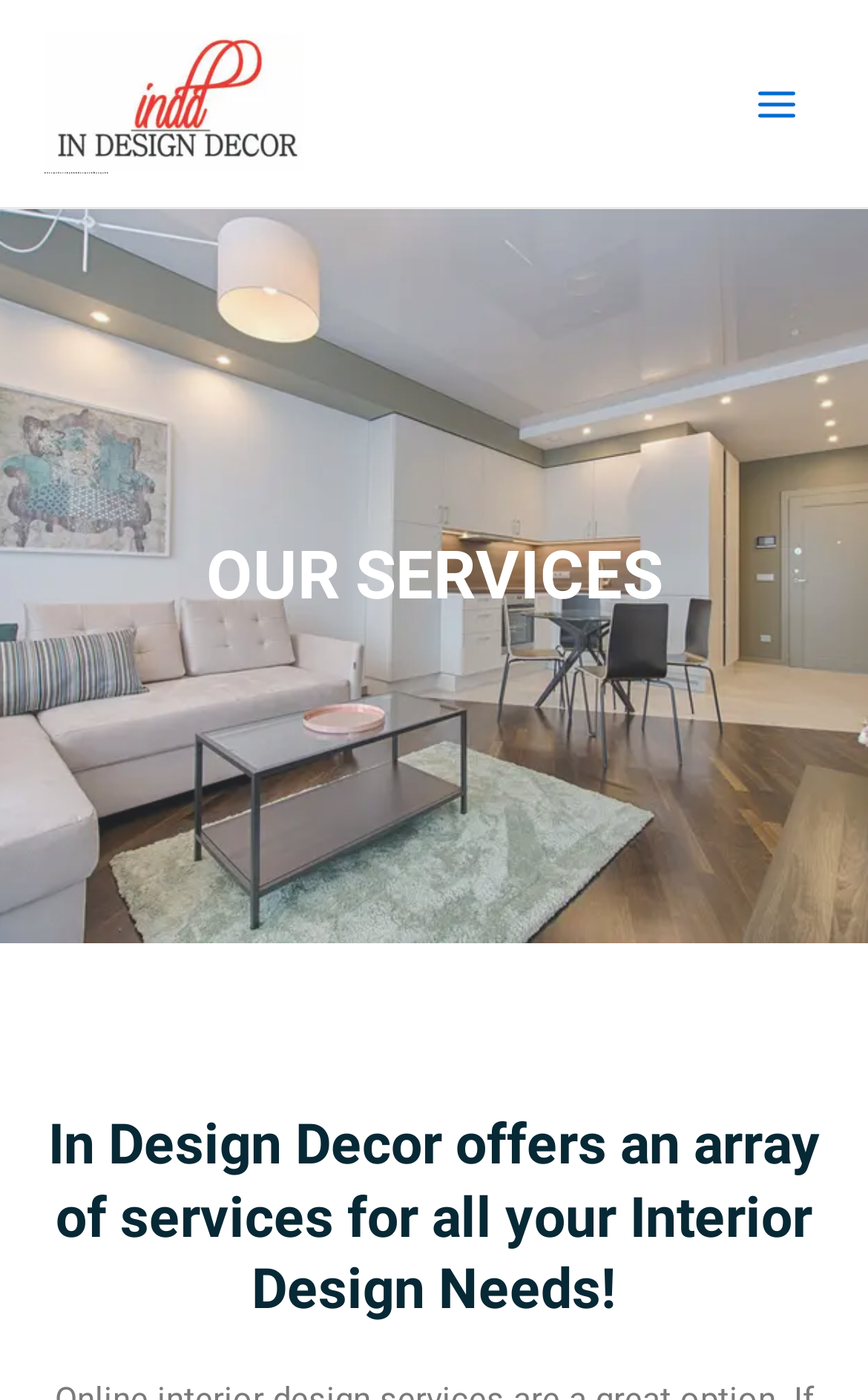What is the title of the section below the main menu?
Based on the image, give a one-word or short phrase answer.

OUR SERVICES